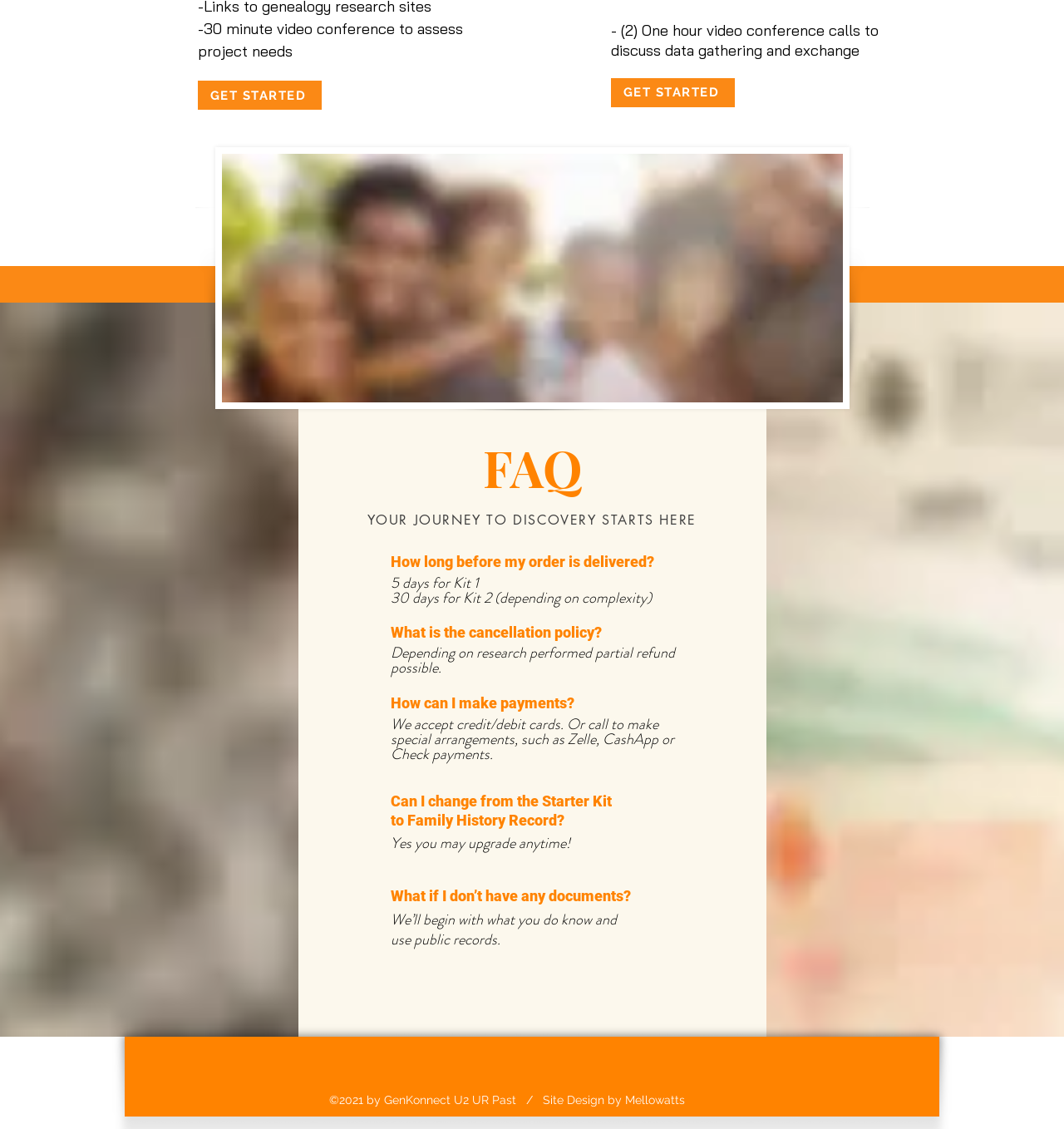What is the company name mentioned at the bottom of the webpage?
Based on the image, provide your answer in one word or phrase.

GenKonnect U2 UR Past